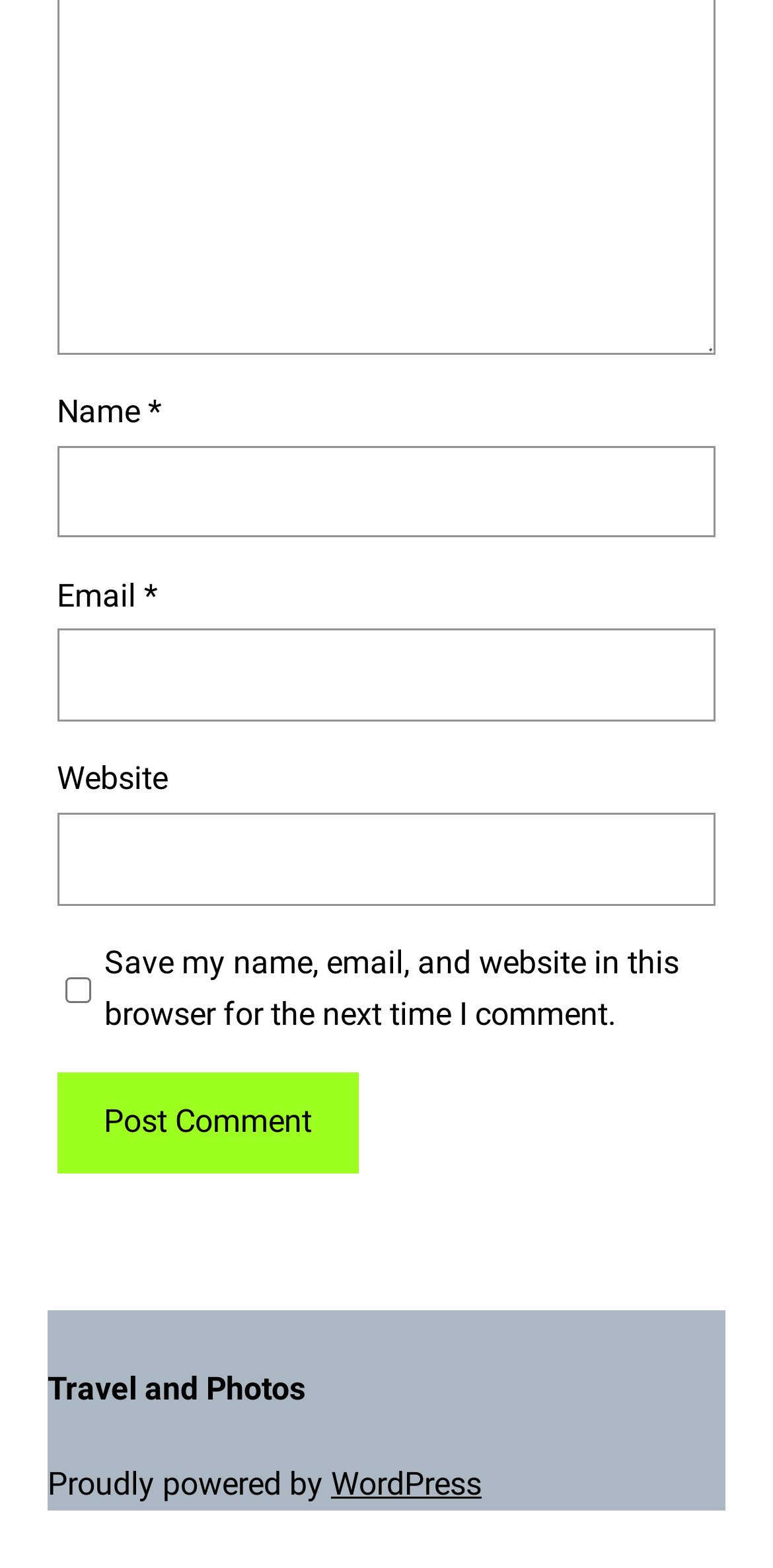Predict the bounding box coordinates for the UI element described as: "parent_node: Email * aria-describedby="email-notes" name="email"". The coordinates should be four float numbers between 0 and 1, presented as [left, top, right, bottom].

[0.074, 0.401, 0.926, 0.46]